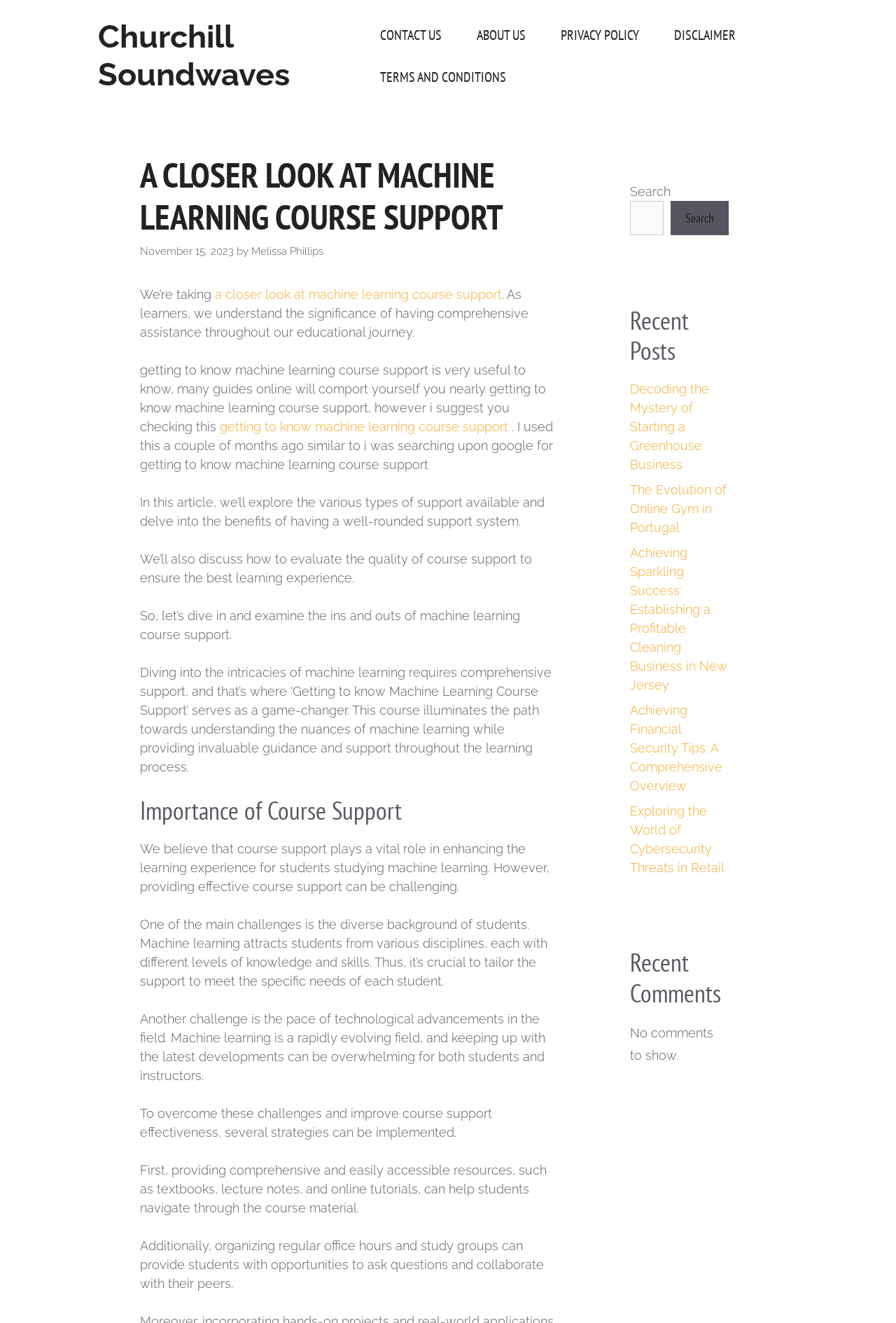Determine the bounding box coordinates of the element that should be clicked to execute the following command: "Search for something".

[0.703, 0.152, 0.741, 0.178]